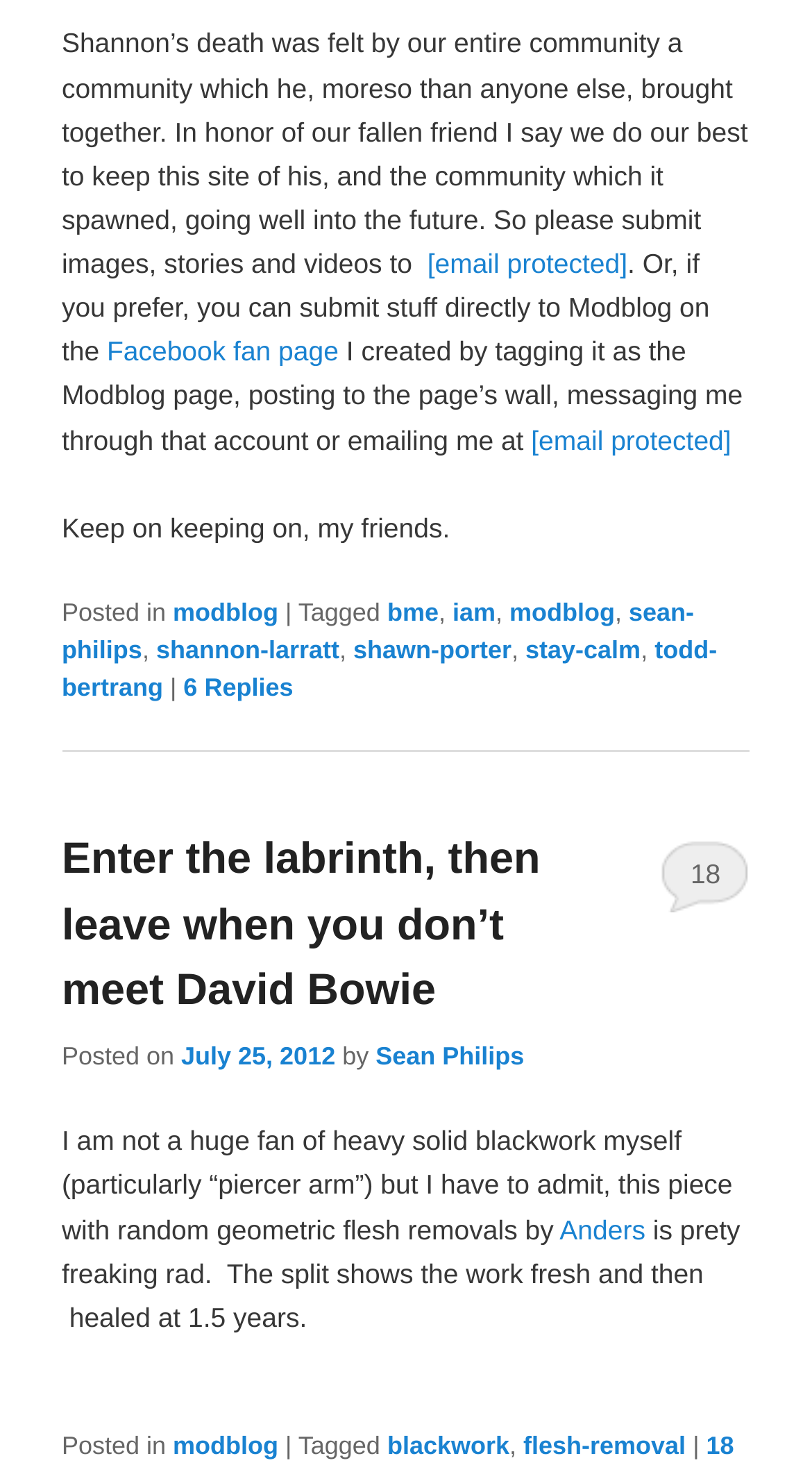Find the bounding box coordinates for the HTML element described as: "Anders". The coordinates should consist of four float values between 0 and 1, i.e., [left, top, right, bottom].

[0.689, 0.824, 0.795, 0.846]